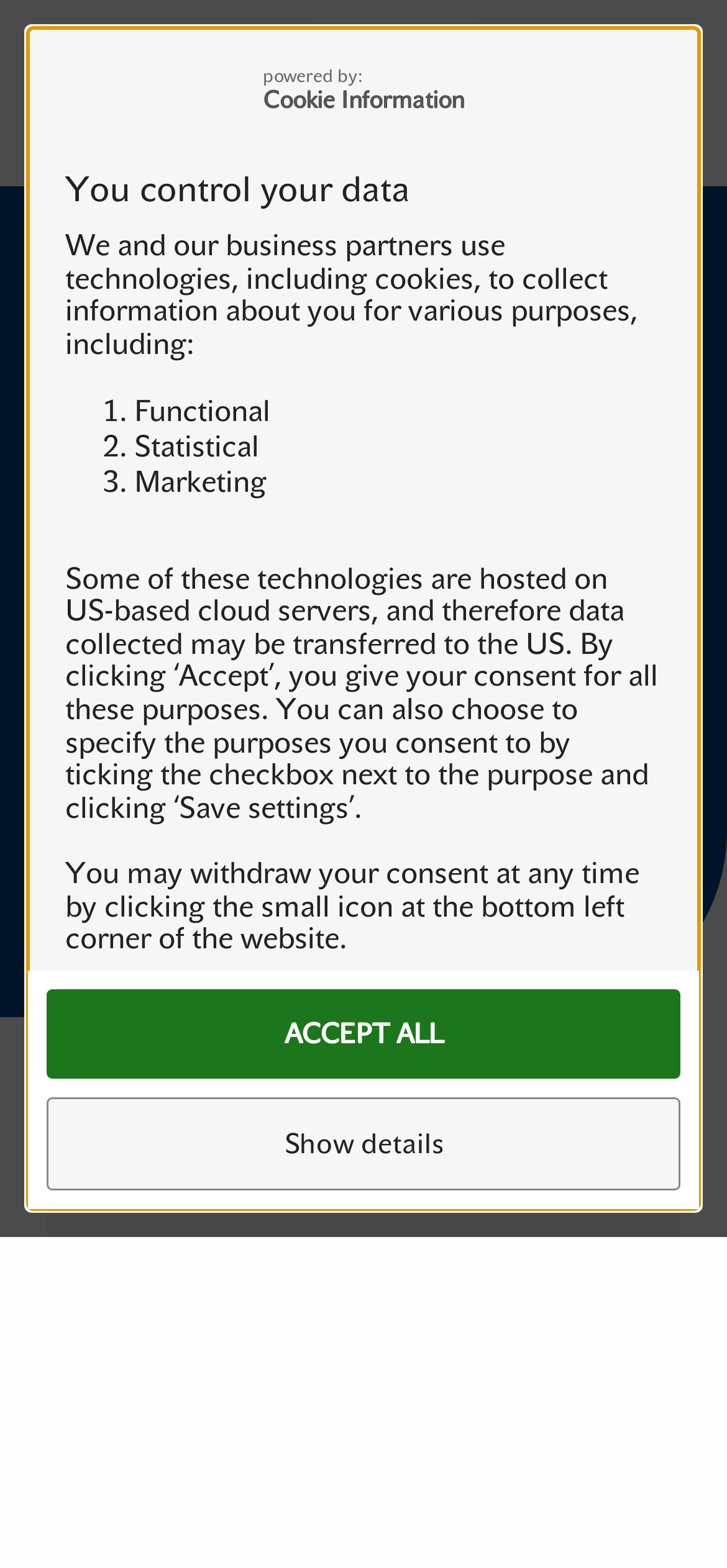Provide a single word or phrase answer to the question: 
What is the name of the section below the main heading?

RELATED EXPERT CONTENT